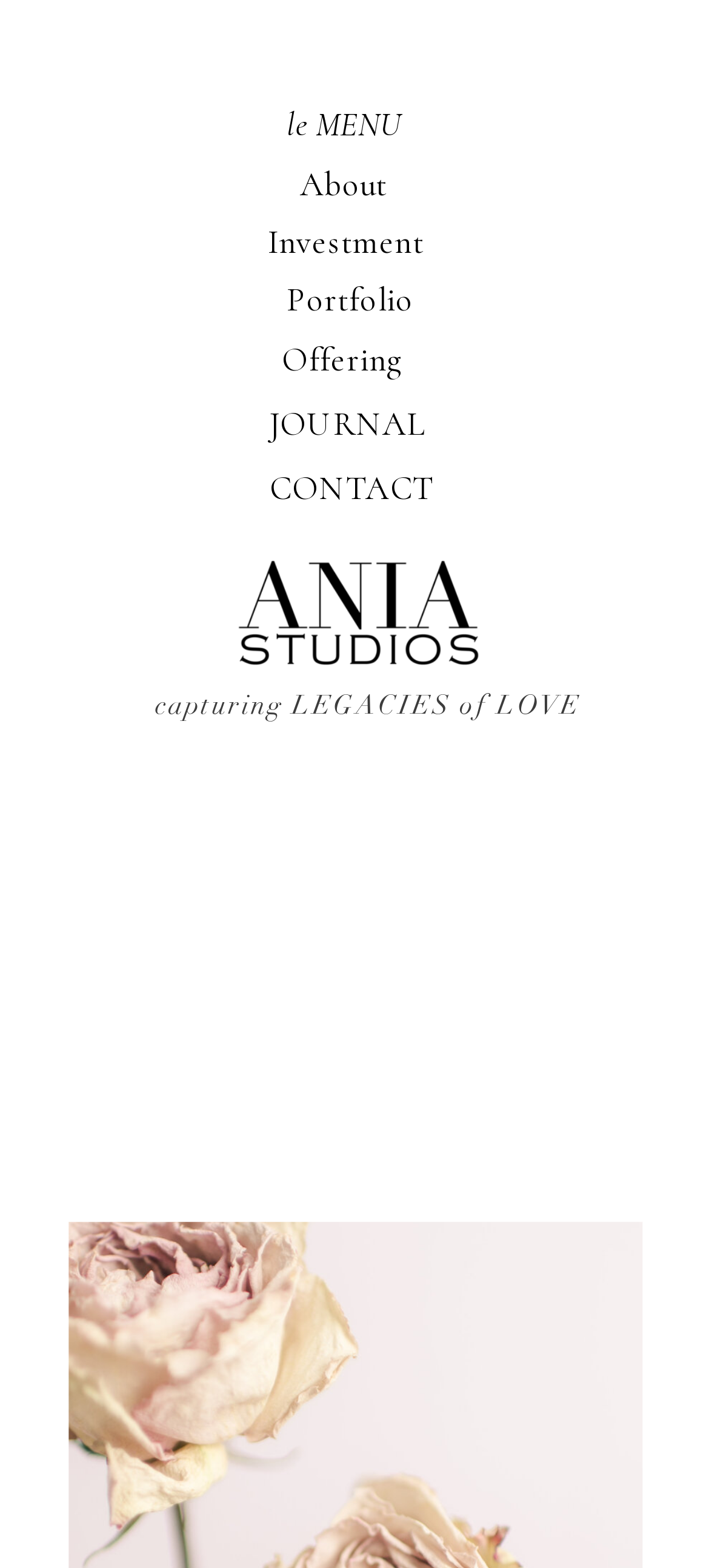Identify the bounding box coordinates for the element that needs to be clicked to fulfill this instruction: "go to CONTACT". Provide the coordinates in the format of four float numbers between 0 and 1: [left, top, right, bottom].

[0.381, 0.298, 0.613, 0.324]